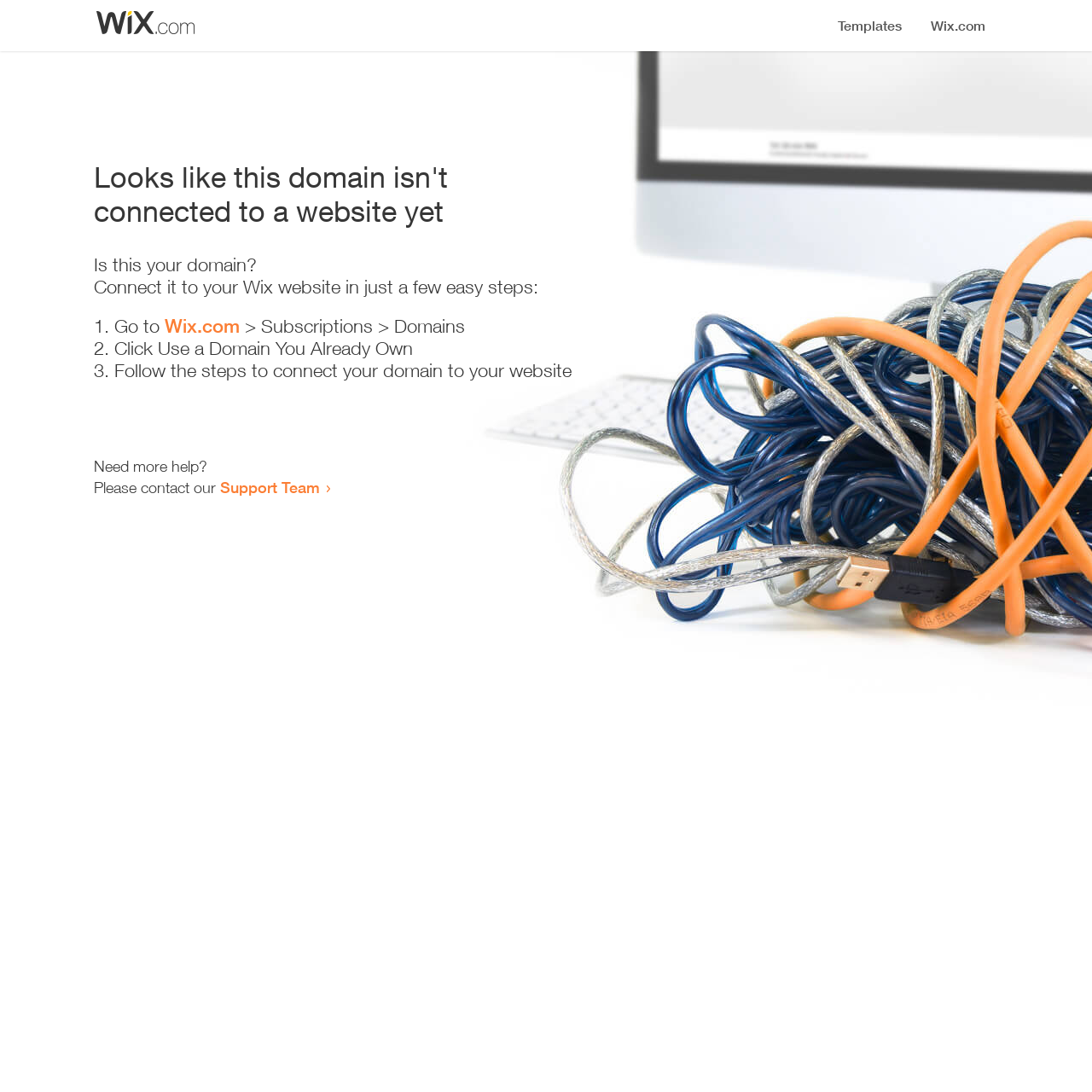What is the first step to connect the domain?
Give a single word or phrase answer based on the content of the image.

Go to Wix.com